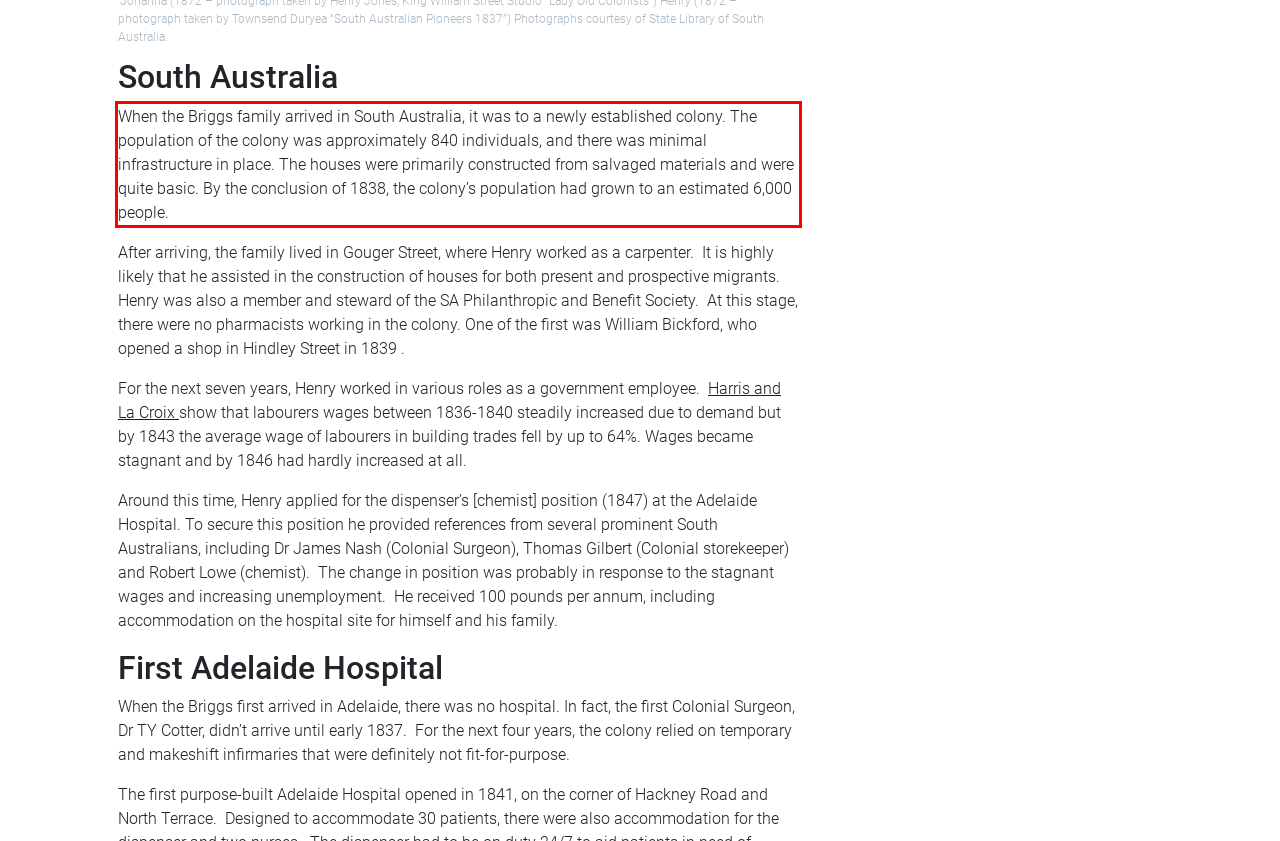Please identify and extract the text content from the UI element encased in a red bounding box on the provided webpage screenshot.

When the Briggs family arrived in South Australia, it was to a newly established colony. The population of the colony was approximately 840 individuals, and there was minimal infrastructure in place. The houses were primarily constructed from salvaged materials and were quite basic. By the conclusion of 1838, the colony’s population had grown to an estimated 6,000 people.